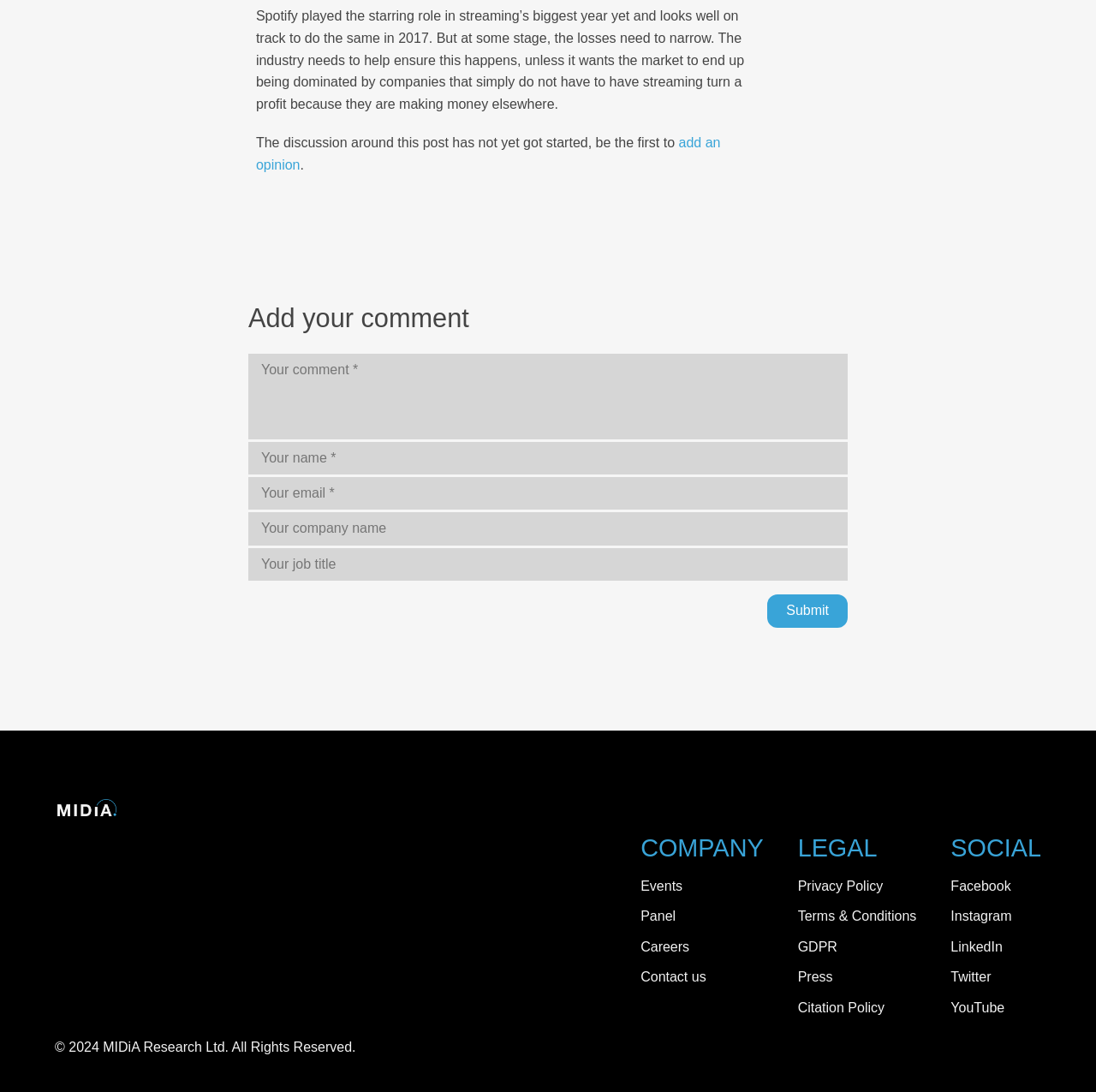How many links are there in the COMPANY section?
Identify the answer in the screenshot and reply with a single word or phrase.

4